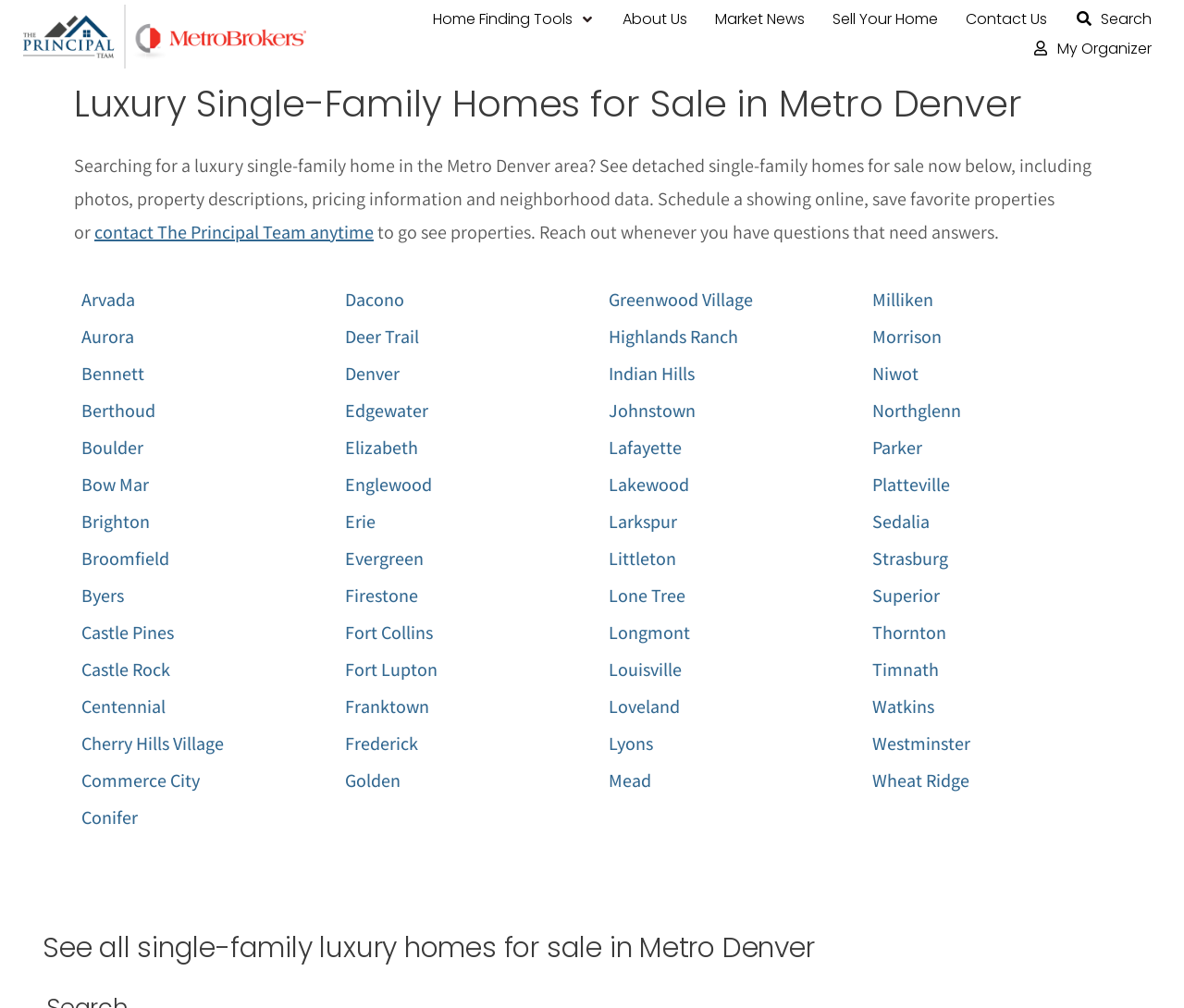Could you specify the bounding box coordinates for the clickable section to complete the following instruction: "View homes in Arvada"?

[0.069, 0.286, 0.114, 0.309]